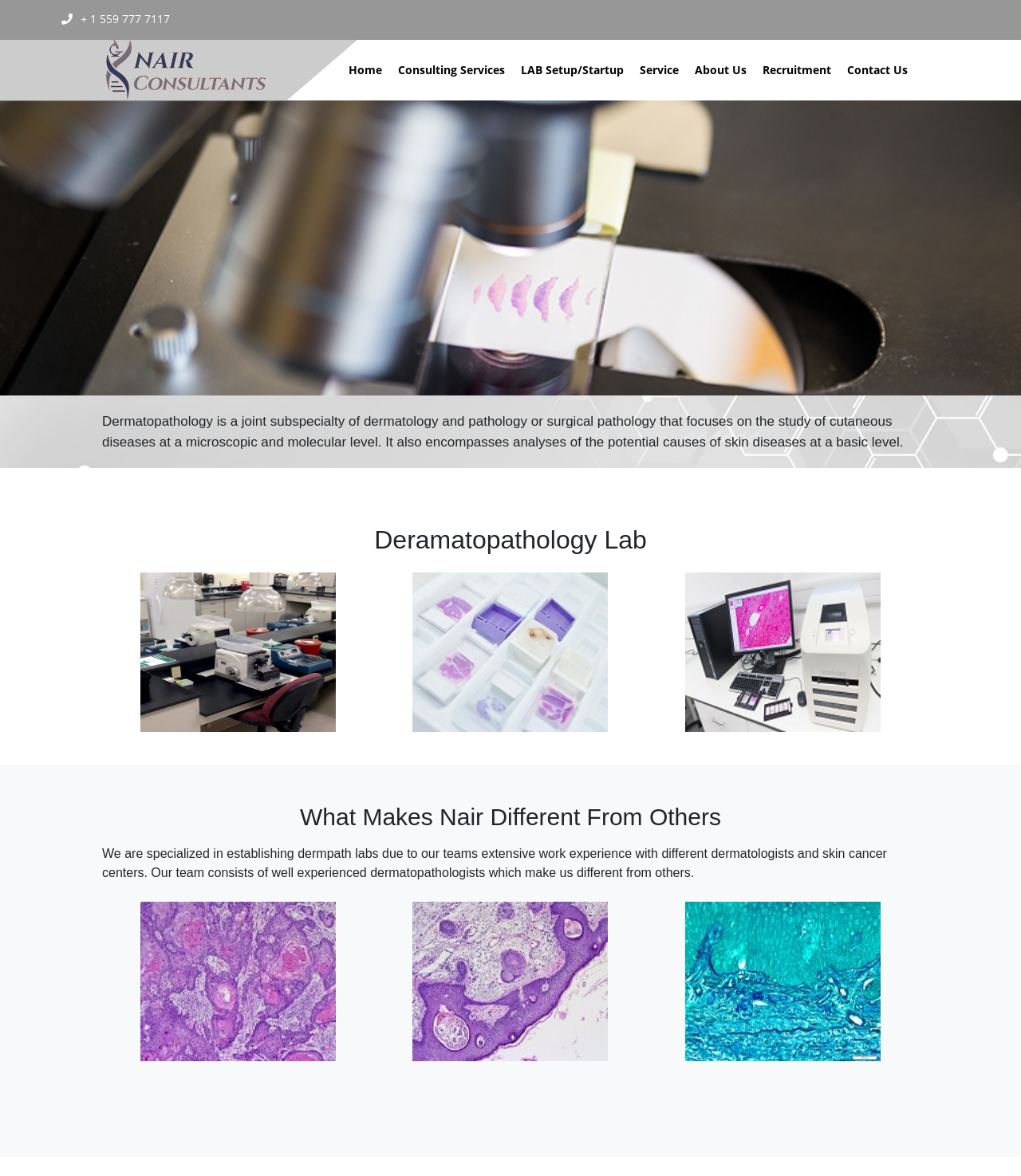Please answer the following question using a single word or phrase: 
What makes Nair different from others?

experienced dermatopathologists